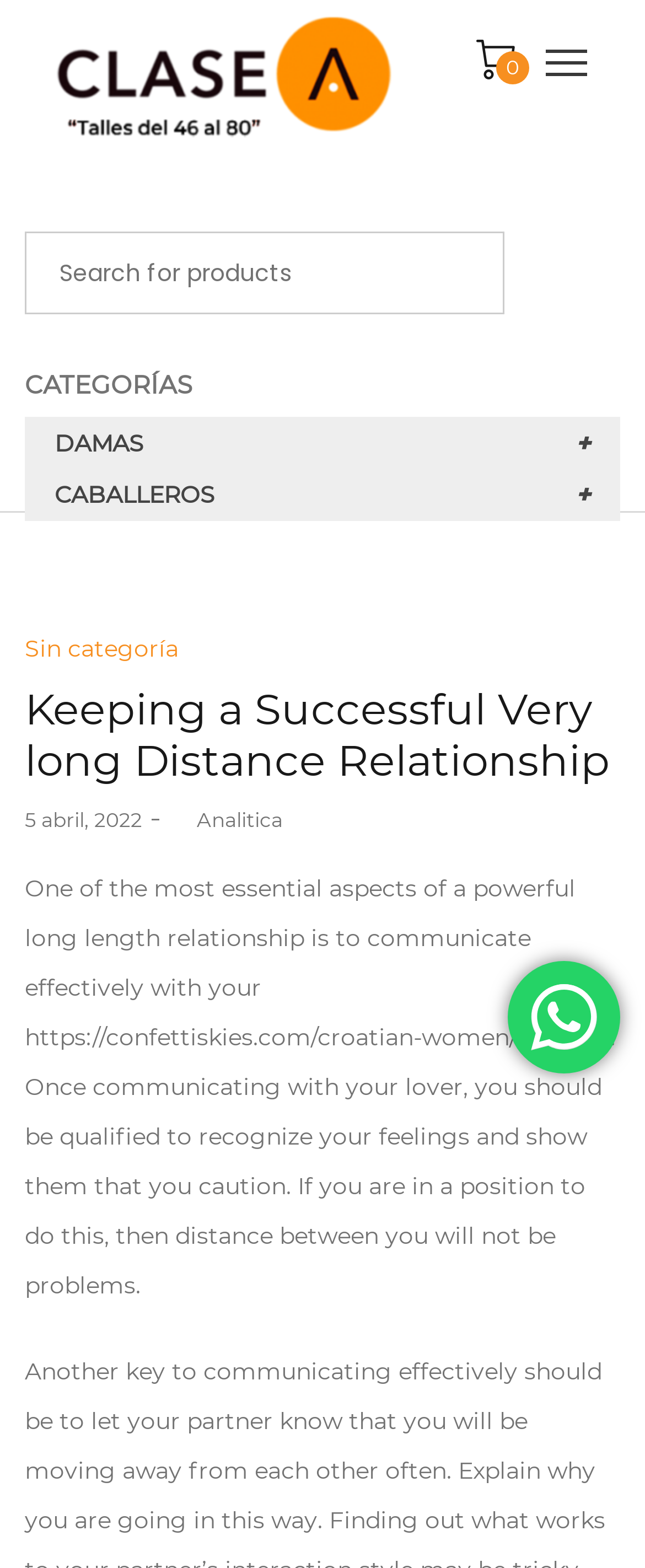Examine the image and give a thorough answer to the following question:
What is the purpose of the search box?

I inferred the answer by looking at the search box and the static text 'Search for:' next to it, which suggests that the search box is used to search for articles on the website.